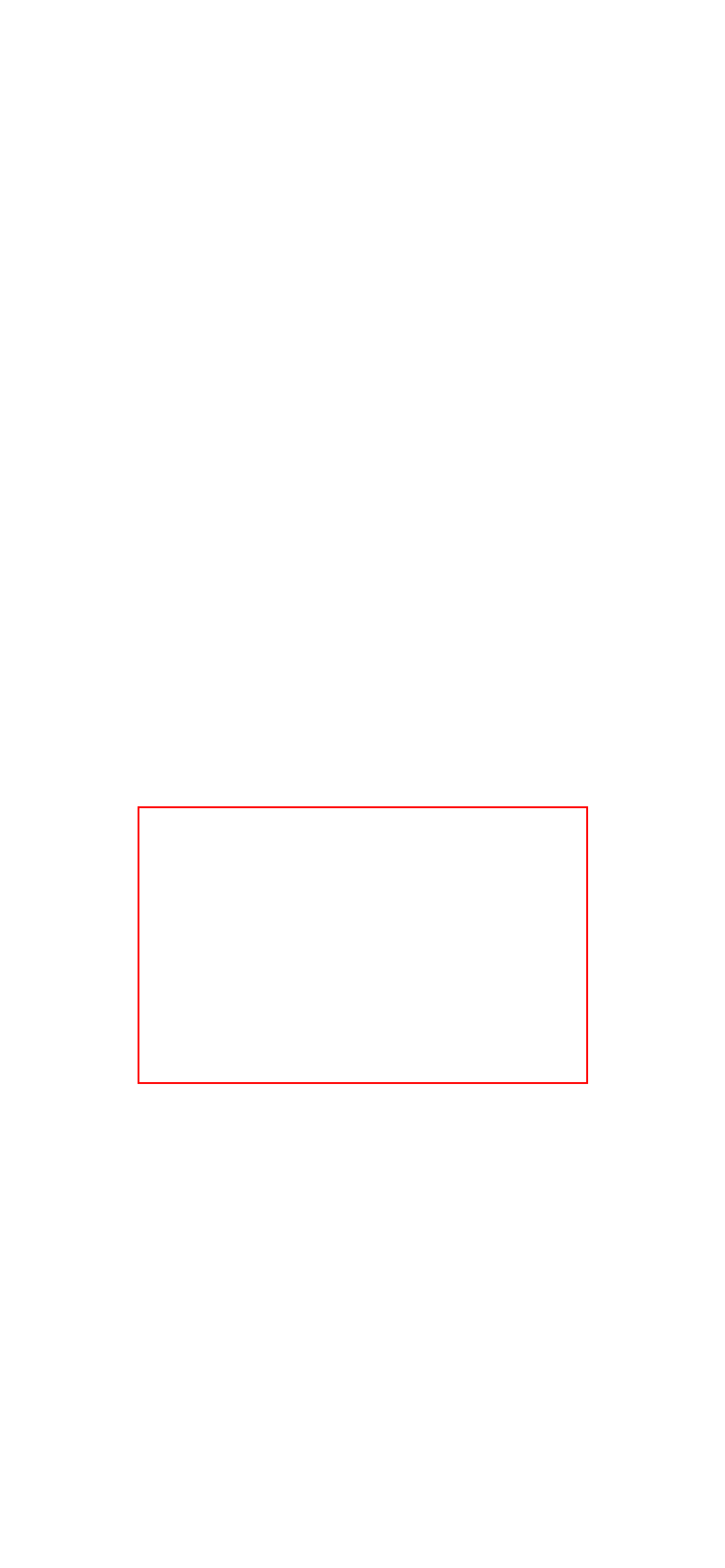Given a screenshot of a webpage with a red bounding box, please identify and retrieve the text inside the red rectangle.

Strut Club classes are held 2 days per week (Monday/Wednesday or Tuesday/Thursday), 2 hours per night and include Ballet and Jazz progressions and technique. Our Allstar Strut Club dancers train an additional 2-3 hours per week.